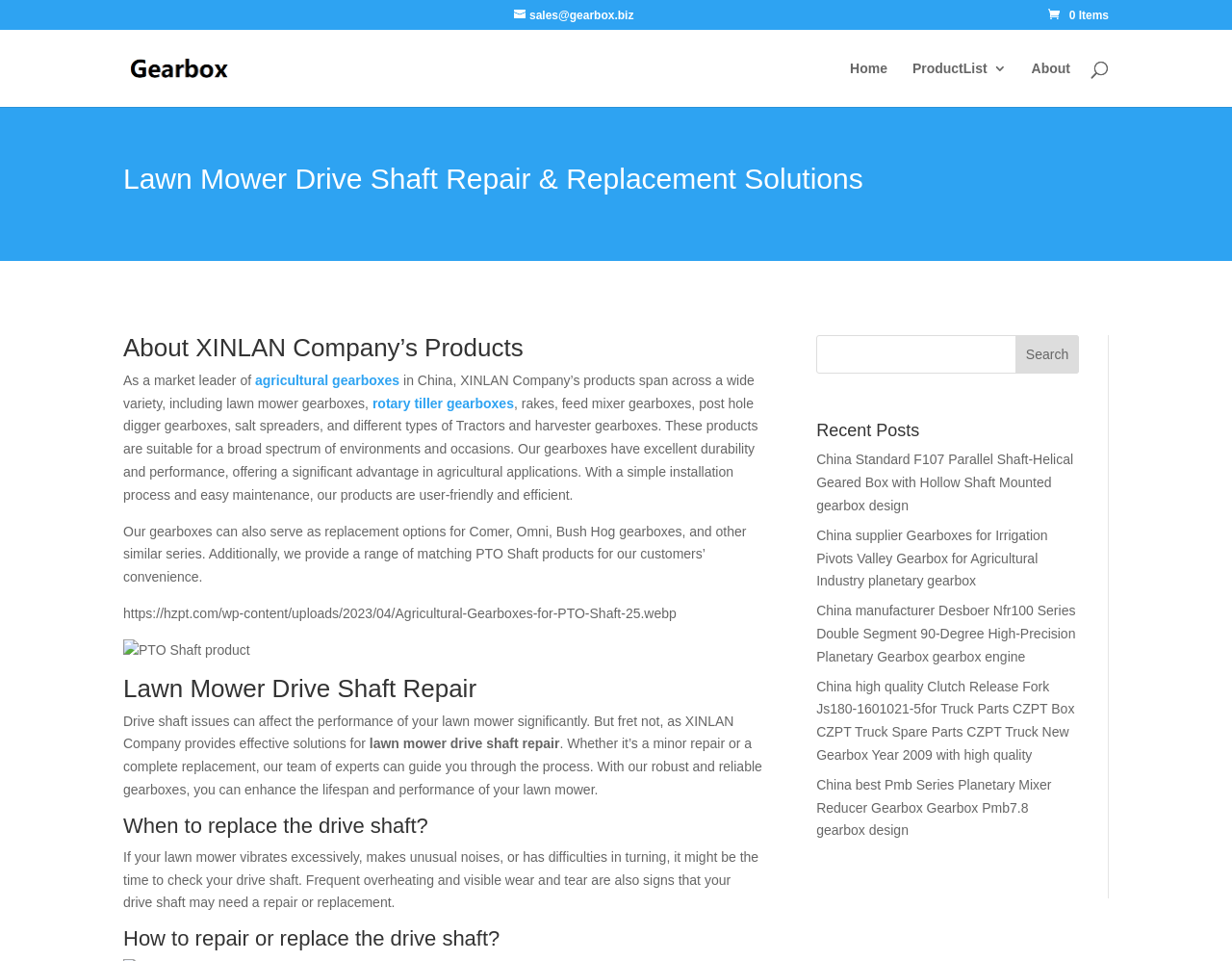What is the issue with the lawn mower described on the webpage?
Provide an in-depth and detailed answer to the question.

The webpage mentions that drive shaft issues can affect the performance of a lawn mower significantly, and XINLAN Company provides effective solutions for lawn mower drive shaft repair and replacement.